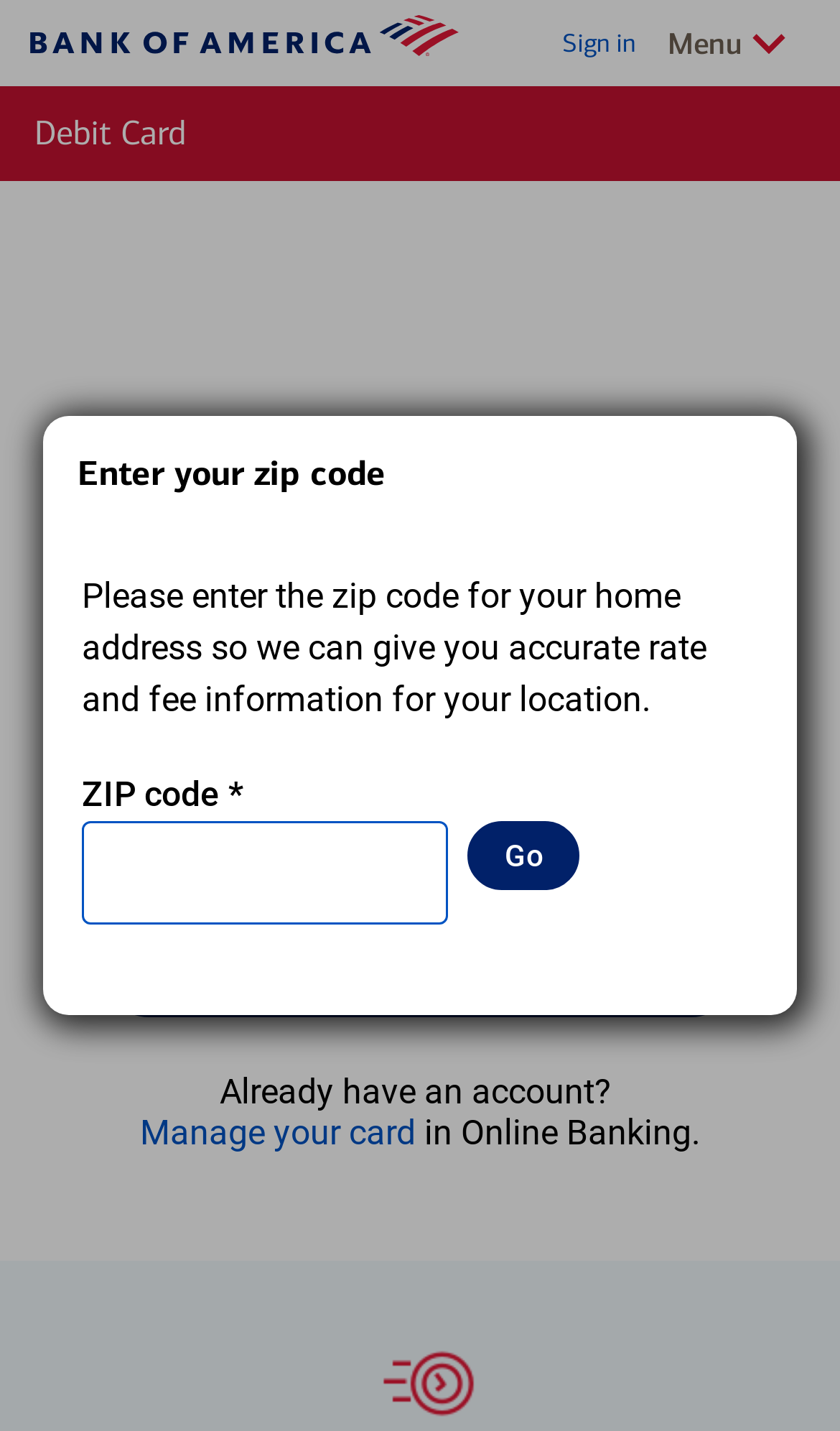What is the relationship between the zip code and the information provided?
Refer to the screenshot and respond with a concise word or phrase.

Location-based information